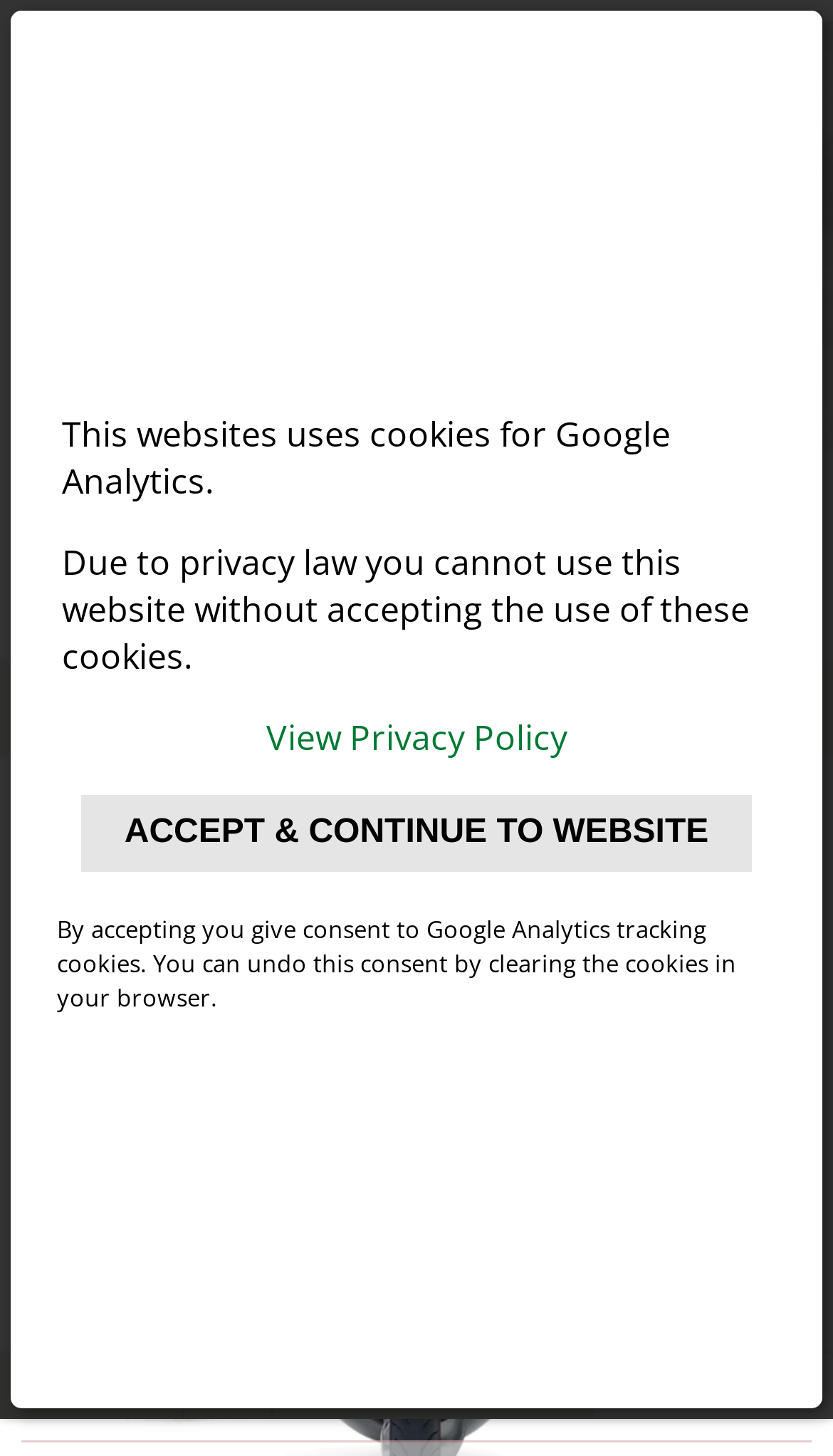Please specify the bounding box coordinates of the area that should be clicked to accomplish the following instruction: "Download the free eBook". The coordinates should consist of four float numbers between 0 and 1, i.e., [left, top, right, bottom].

[0.0, 0.015, 1.0, 0.439]